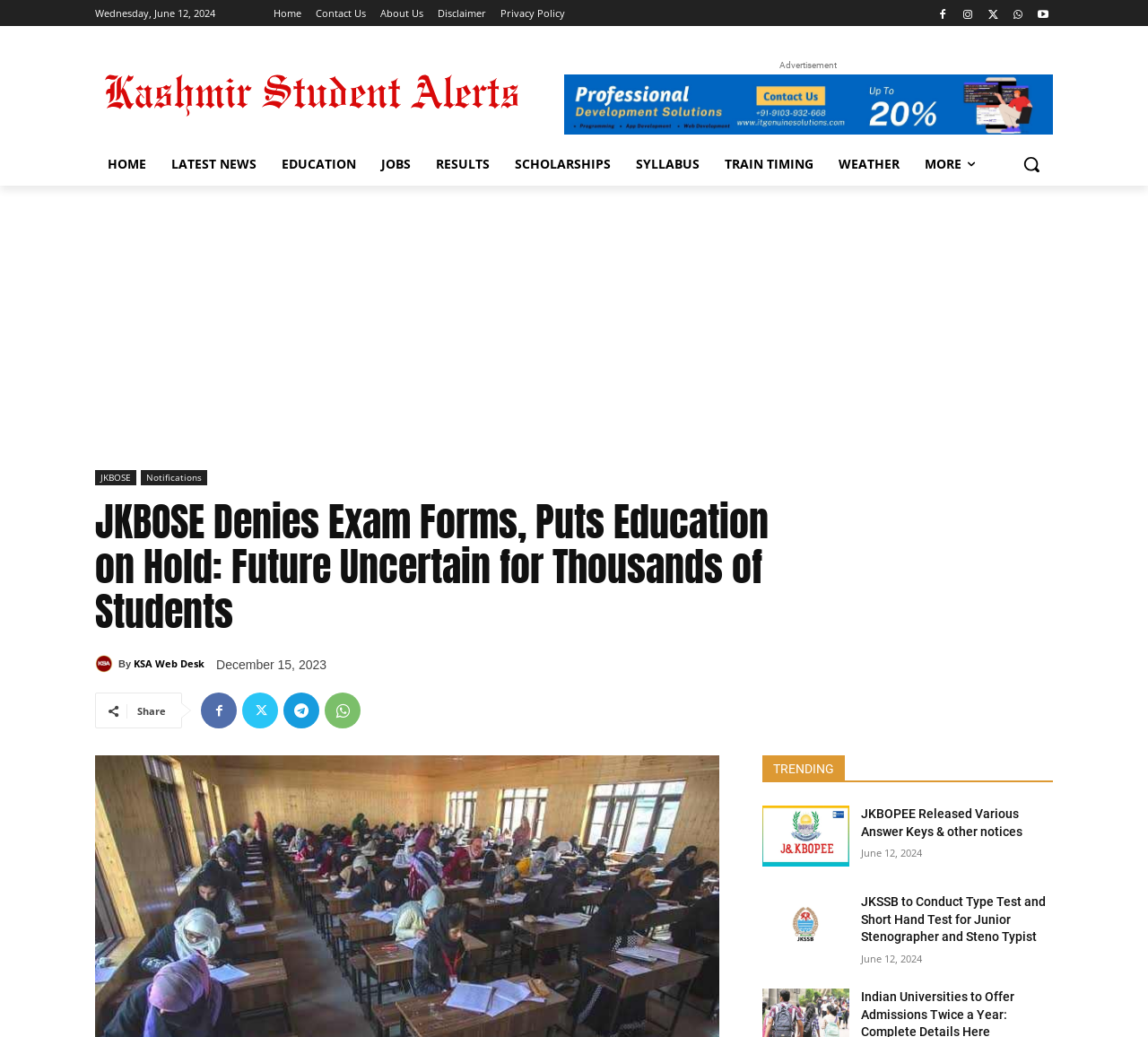Provide your answer to the question using just one word or phrase: What is the purpose of the search button?

To search the website